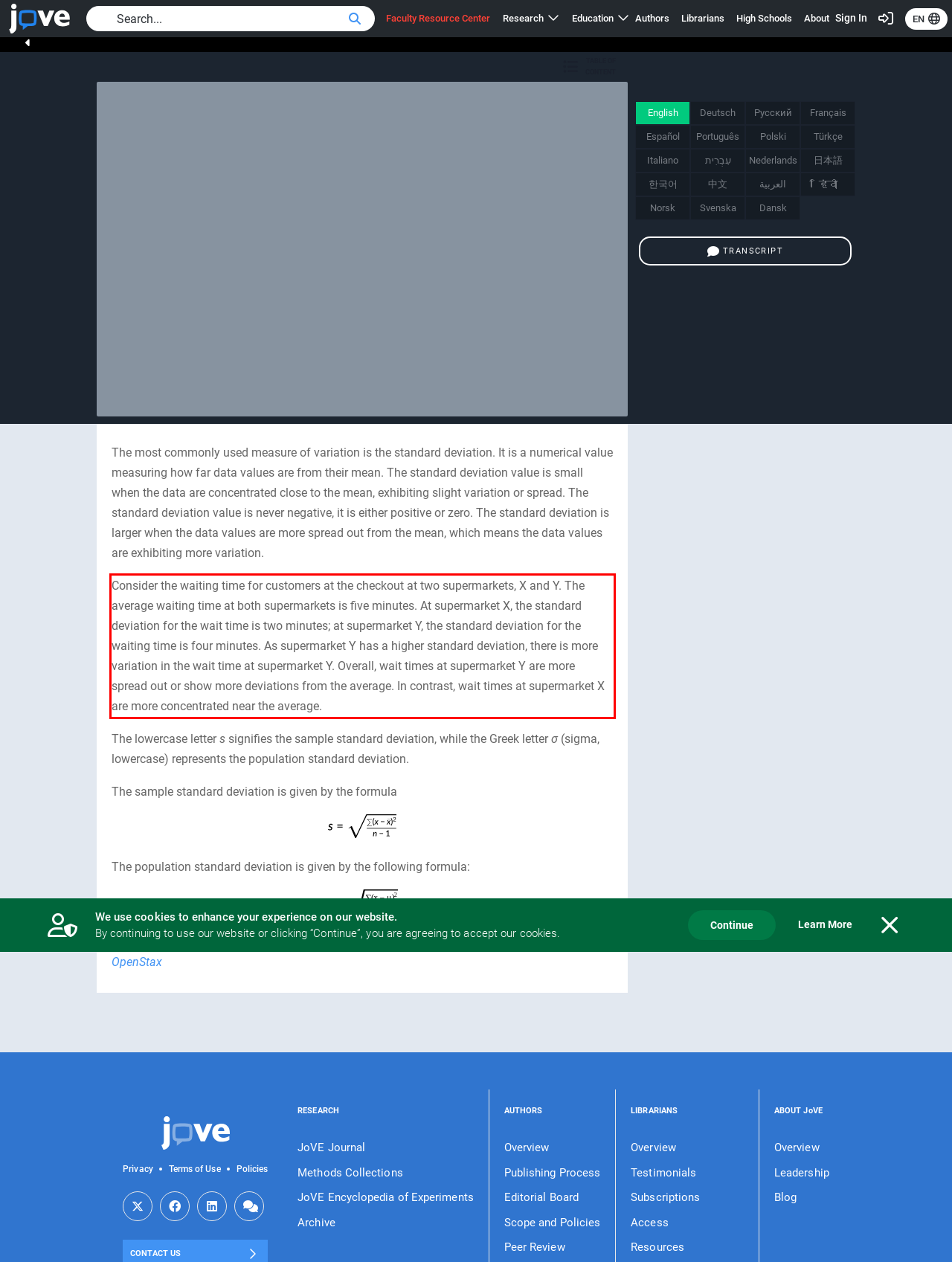Perform OCR on the text inside the red-bordered box in the provided screenshot and output the content.

Consider the waiting time for customers at the checkout at two supermarkets, X and Y. The average waiting time at both supermarkets is five minutes. At supermarket X, the standard deviation for the wait time is two minutes; at supermarket Y, the standard deviation for the waiting time is four minutes. As supermarket Y has a higher standard deviation, there is more variation in the wait time at supermarket Y. Overall, wait times at supermarket Y are more spread out or show more deviations from the average. In contrast, wait times at supermarket X are more concentrated near the average.